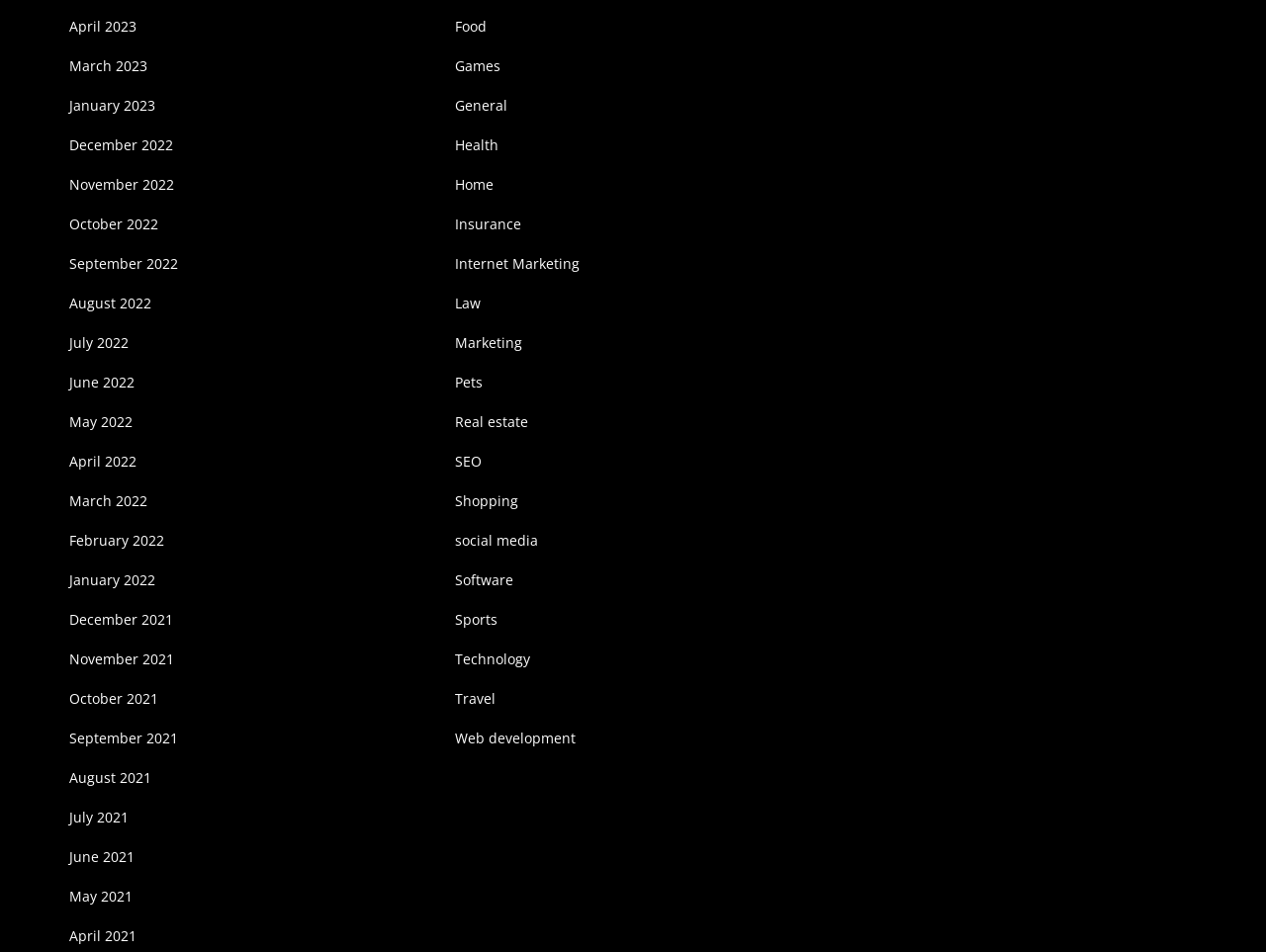Please find the bounding box coordinates of the element's region to be clicked to carry out this instruction: "View April 2023".

[0.055, 0.018, 0.108, 0.037]